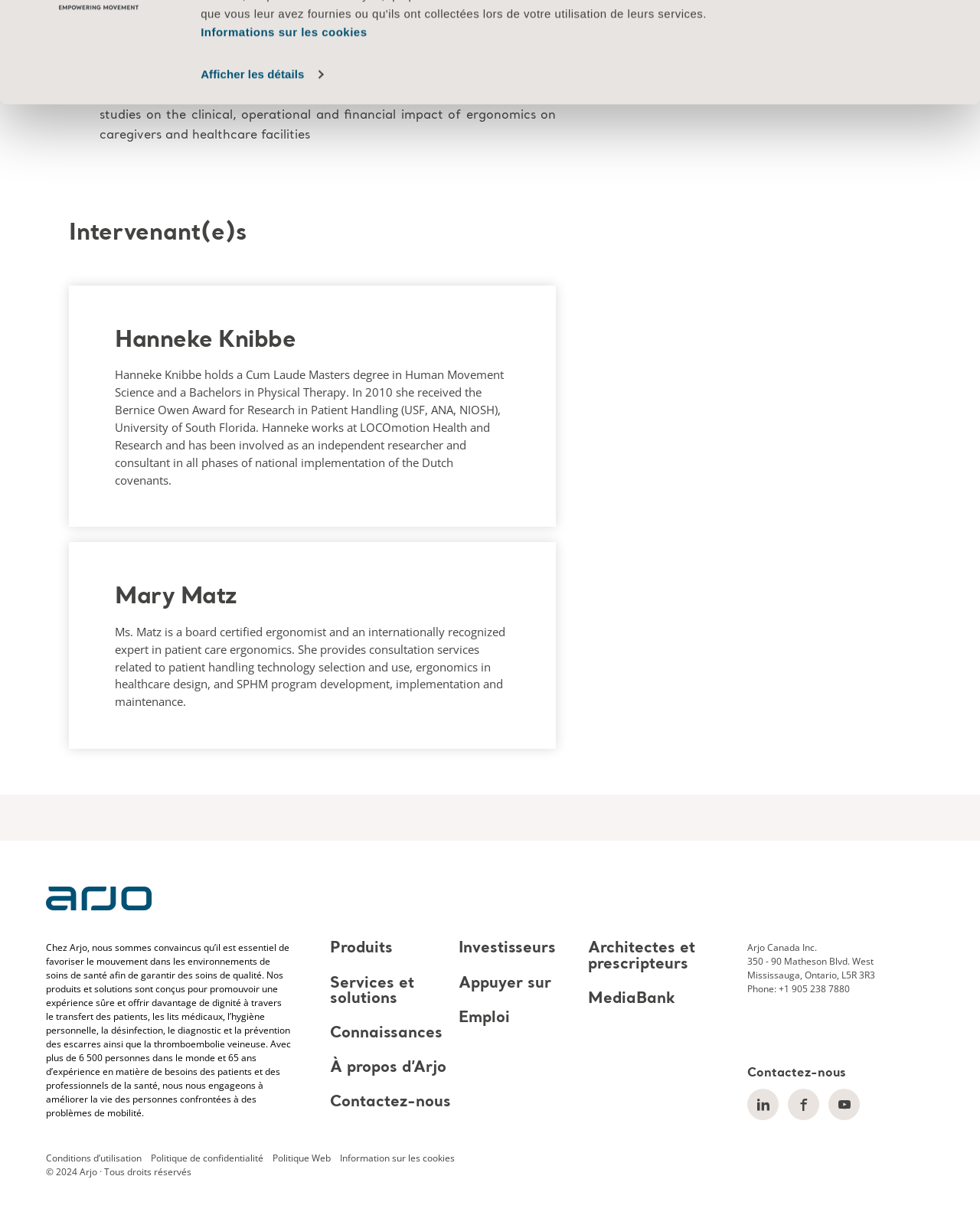What is the address of Arjo Canada Inc.?
Look at the image and answer the question with a single word or phrase.

350 - 90 Matheson Blvd. West